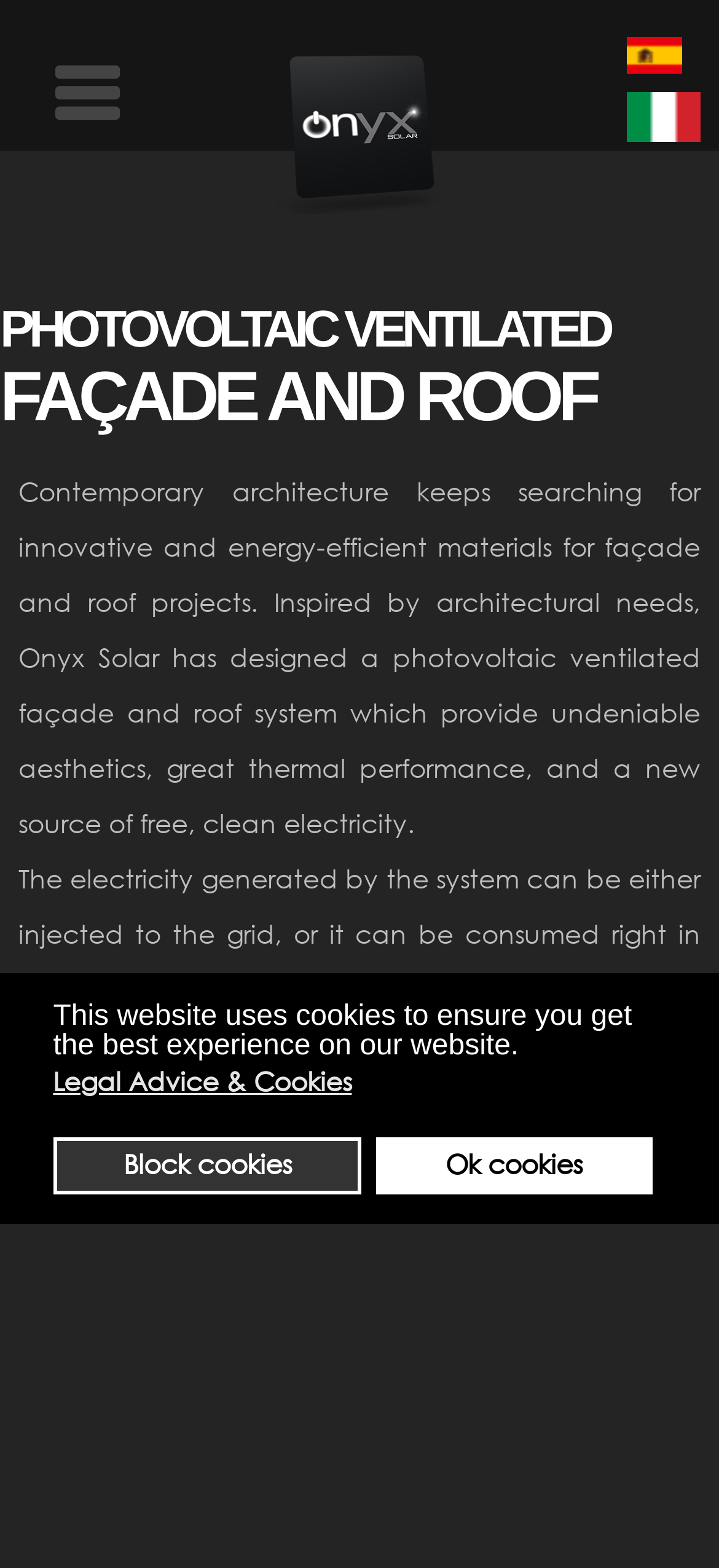What languages are available on the website?
Look at the screenshot and respond with one word or a short phrase.

Spanish and Italian